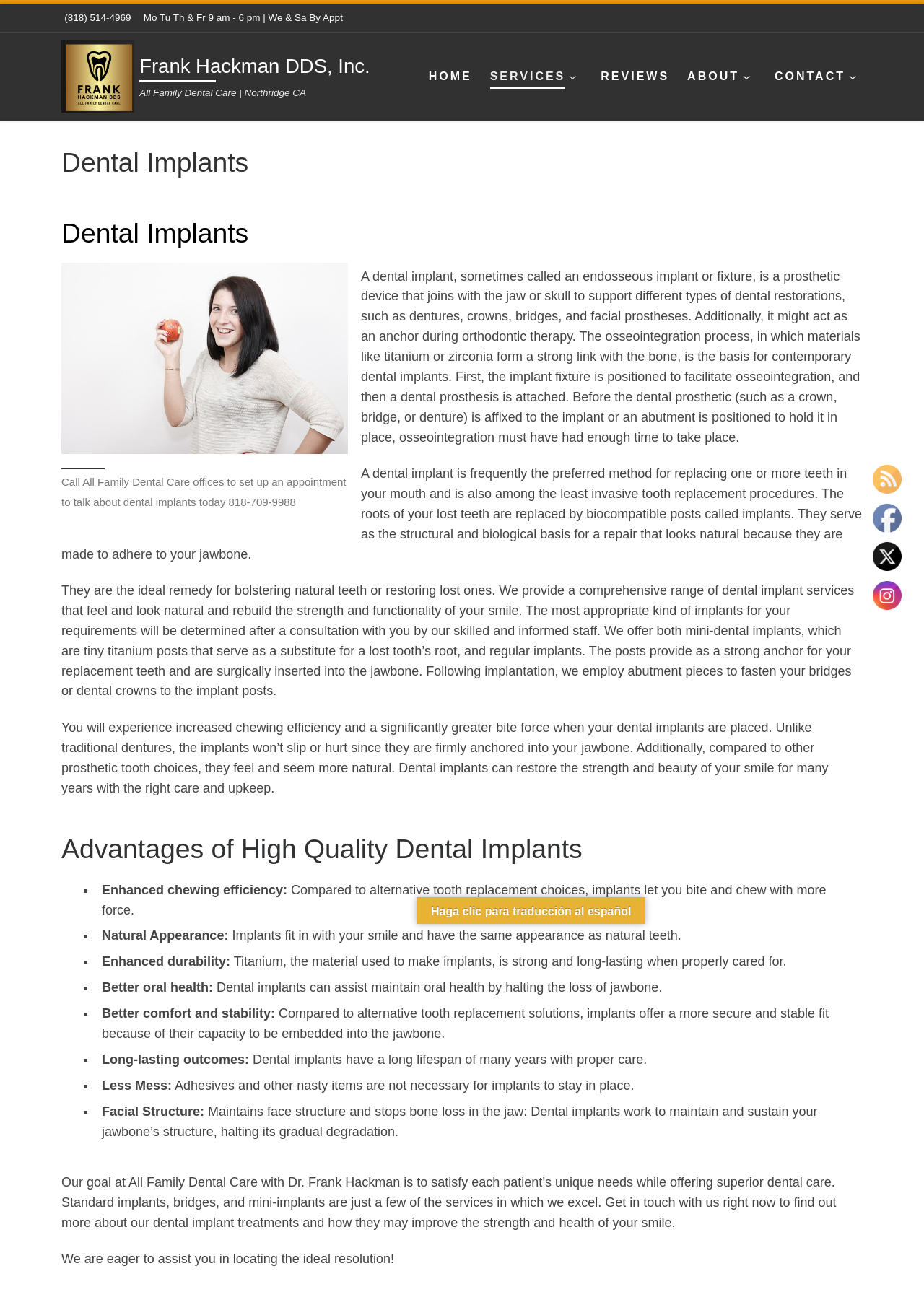Pinpoint the bounding box coordinates of the clickable element to carry out the following instruction: "Go to the home page."

[0.459, 0.047, 0.516, 0.072]